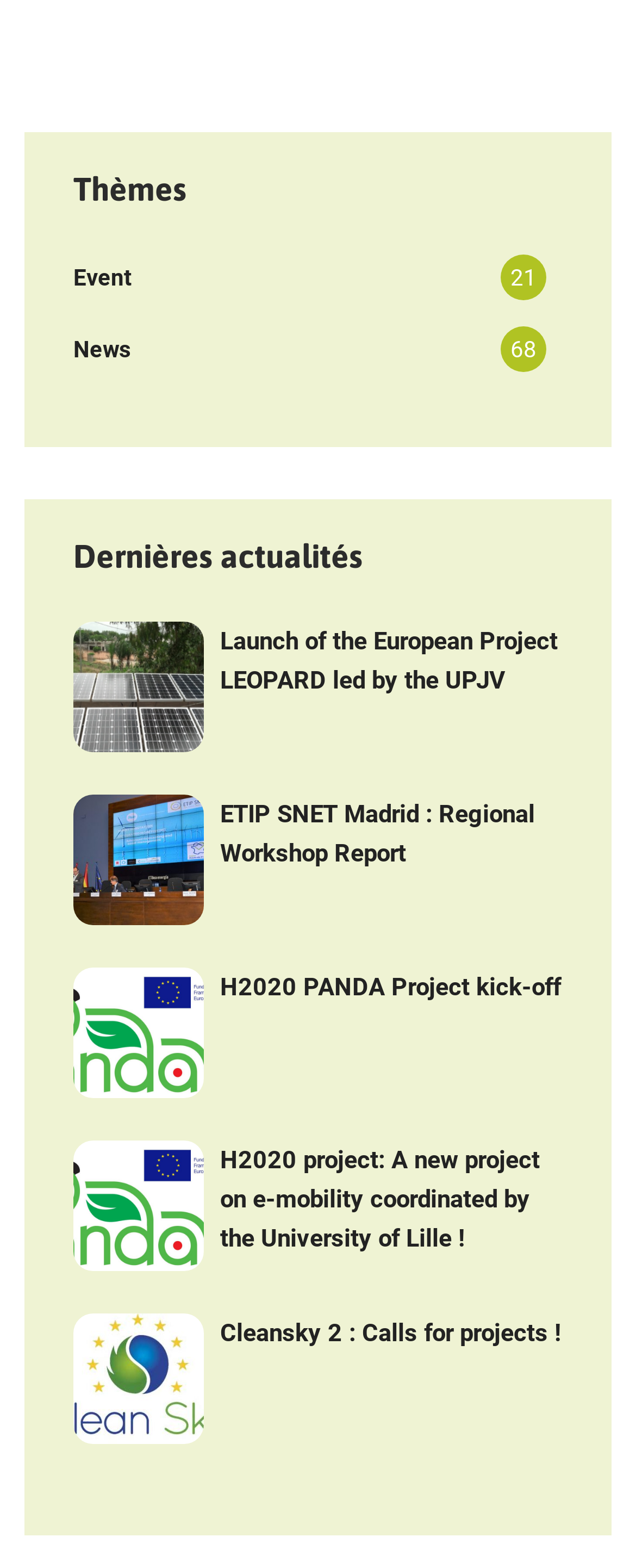Highlight the bounding box coordinates of the element that should be clicked to carry out the following instruction: "Click on the 'Event' link". The coordinates must be given as four float numbers ranging from 0 to 1, i.e., [left, top, right, bottom].

[0.115, 0.163, 0.208, 0.192]